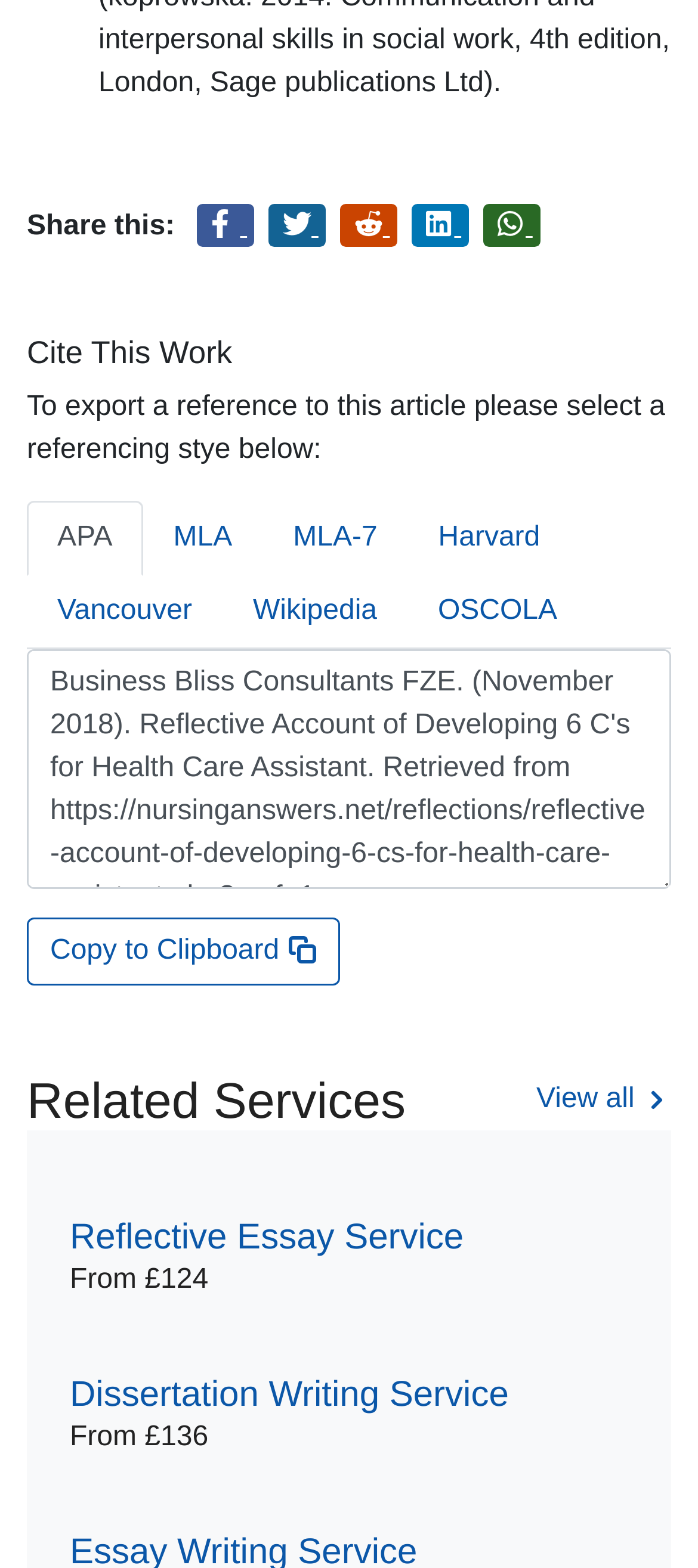What is the purpose of the 'Share this:' section?
Look at the screenshot and give a one-word or phrase answer.

Share article on social media